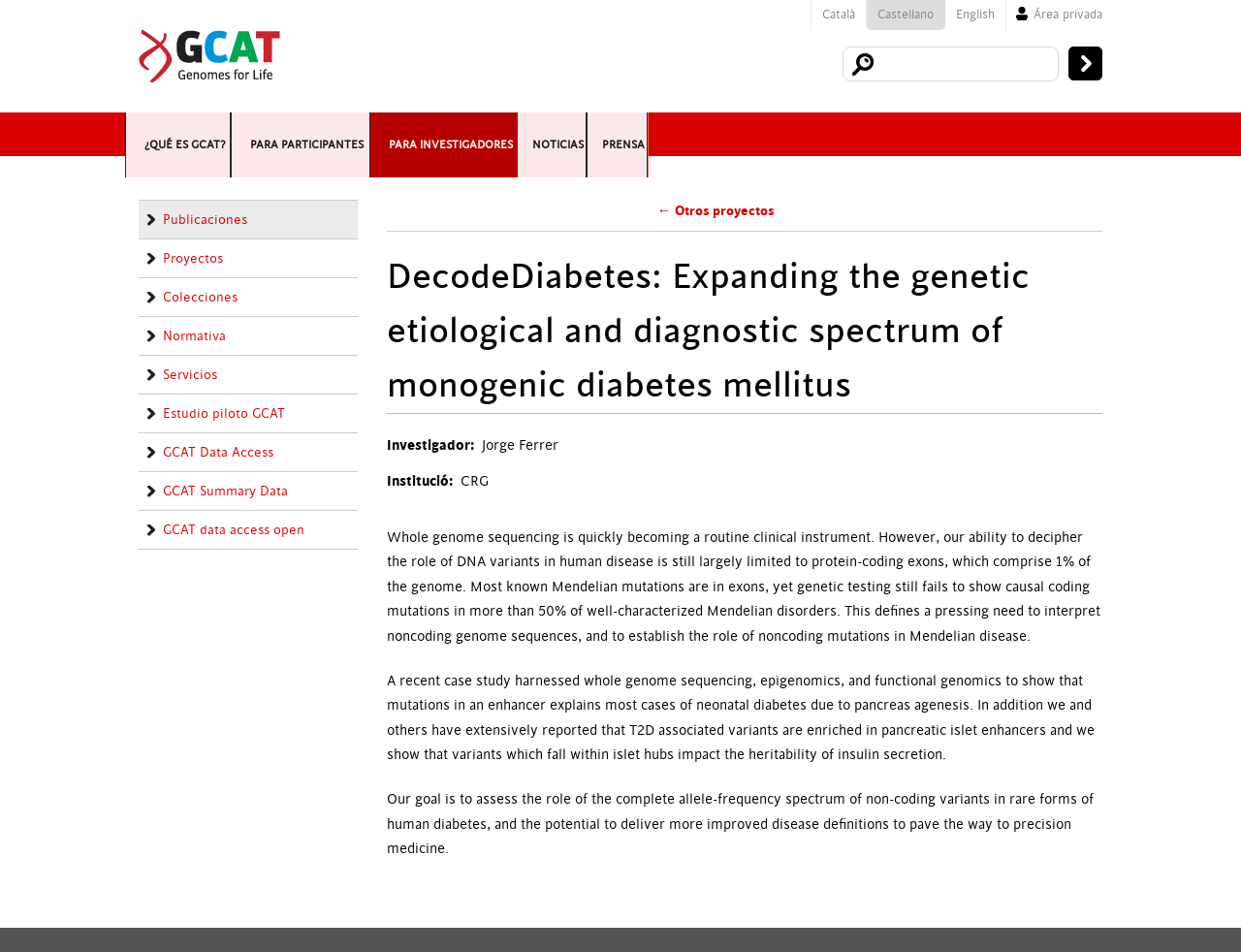Locate the bounding box coordinates of the element you need to click to accomplish the task described by this instruction: "Search for something".

[0.679, 0.049, 0.853, 0.086]